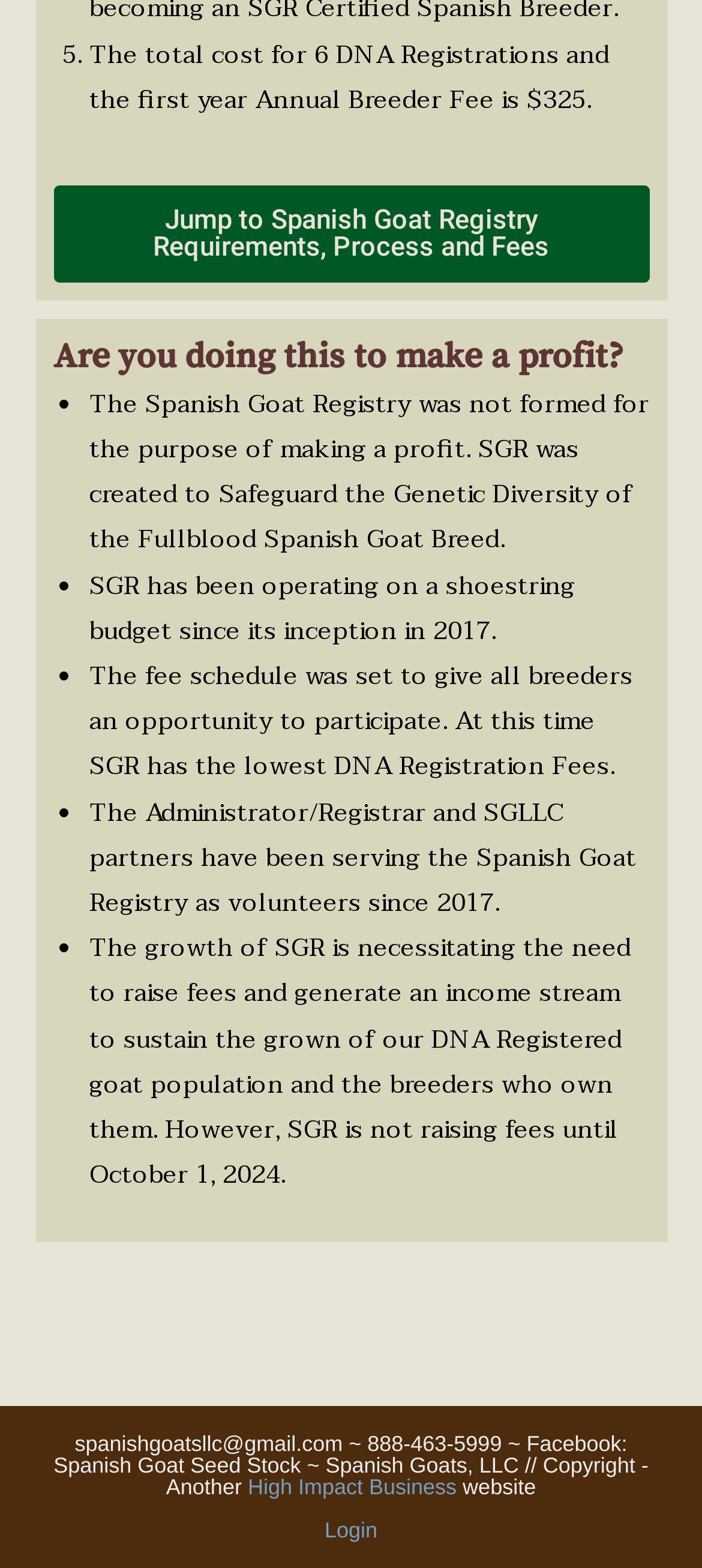Given the element description, predict the bounding box coordinates in the format (top-left x, top-left y, bottom-right x, bottom-right y). Make sure all values are between 0 and 1. Here is the element description: High Impact Business

[0.353, 0.941, 0.651, 0.957]